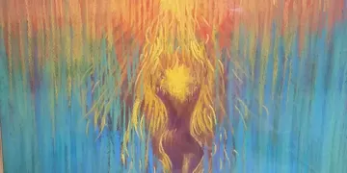Provide a comprehensive description of the image.

The image features an abstract and vibrant representation of a figure illuminated by a radiant sunburst, surrounded by cascading hues of orange, yellow, and blue. The figure, subtly outlined in darker tones, appears to be reaching toward or emerging from the bright light, symbolizing energy, vitality, and a connection to nature. This artwork resonates with themes of wellness and holistic approaches, perhaps reflecting the use of essential oils and their therapeutic benefits, reminiscent of ancient practices mentioned in the accompanying text about essential oils. As the warm colors blend together, they evoke a sense of tranquility and rejuvenation, inviting viewers to contemplate the natural goodness that essential oils bring to various cultural practices throughout history.